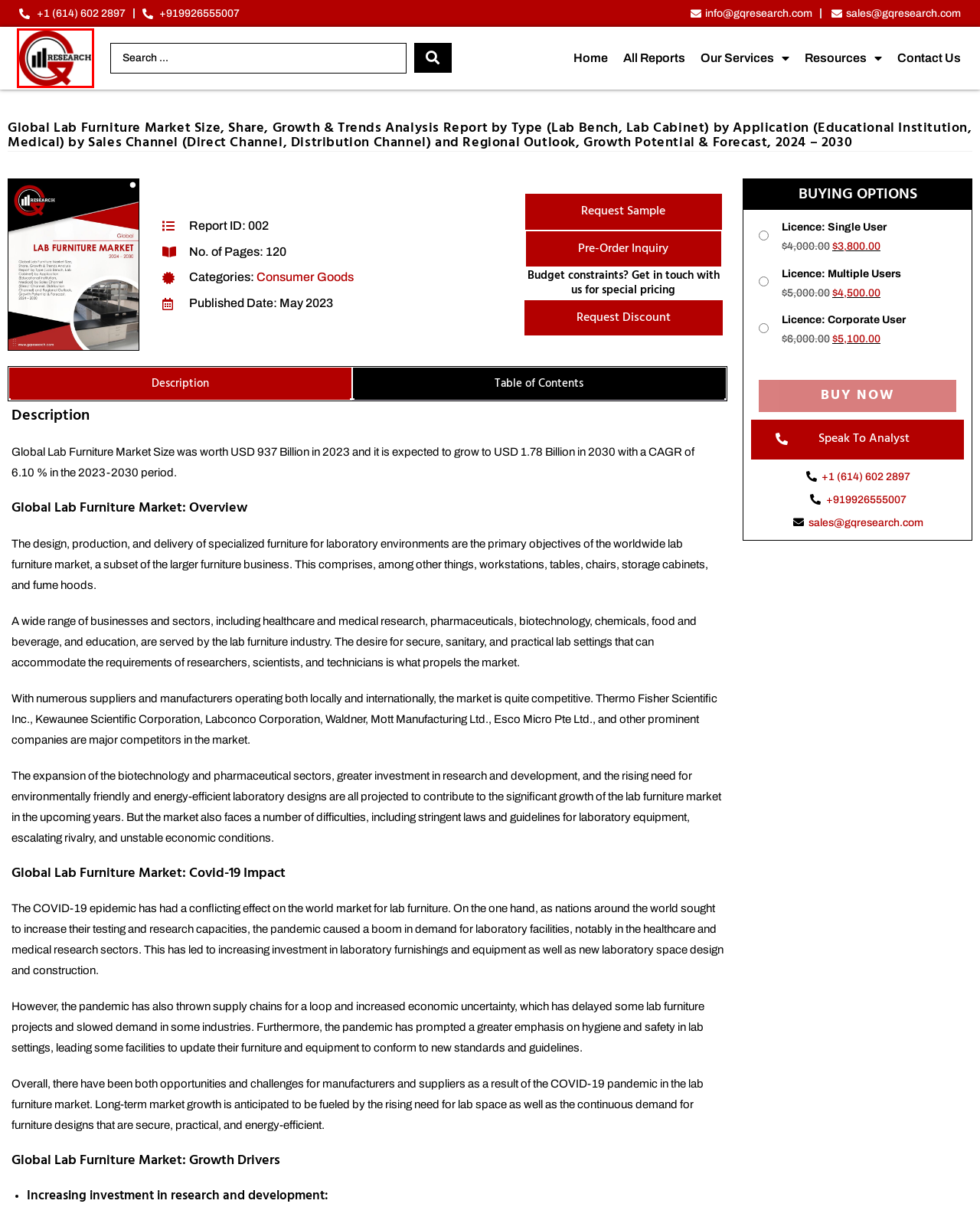Consider the screenshot of a webpage with a red bounding box around an element. Select the webpage description that best corresponds to the new page after clicking the element inside the red bounding box. Here are the candidates:
A. GQ Research | Market research Reports and Industry Analysis Reports
B. Disclaimer | GQ Research
C. GQ Research | Industry Analysis, Research Reports
D. Return Policy | GQ Research
E. Consumer Goods - GQ Research
F. Global Lab Furniture Market - GQ Research
G. Syndicate Reports | GQ Research
H. Contact GQ Research | Market Research Reports, Consulting

A